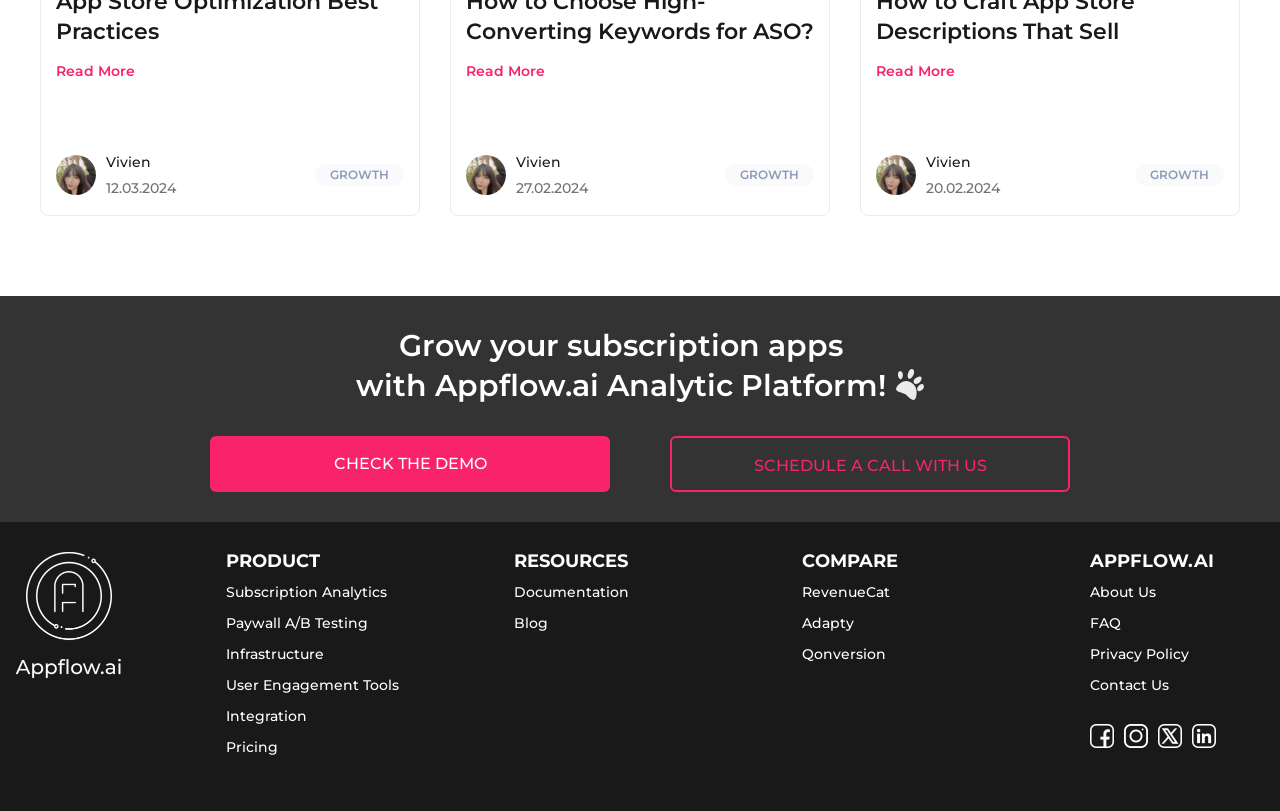Please determine the bounding box coordinates of the element to click in order to execute the following instruction: "Visit Appflow.ai's Facebook page". The coordinates should be four float numbers between 0 and 1, specified as [left, top, right, bottom].

[0.852, 0.893, 0.87, 0.923]